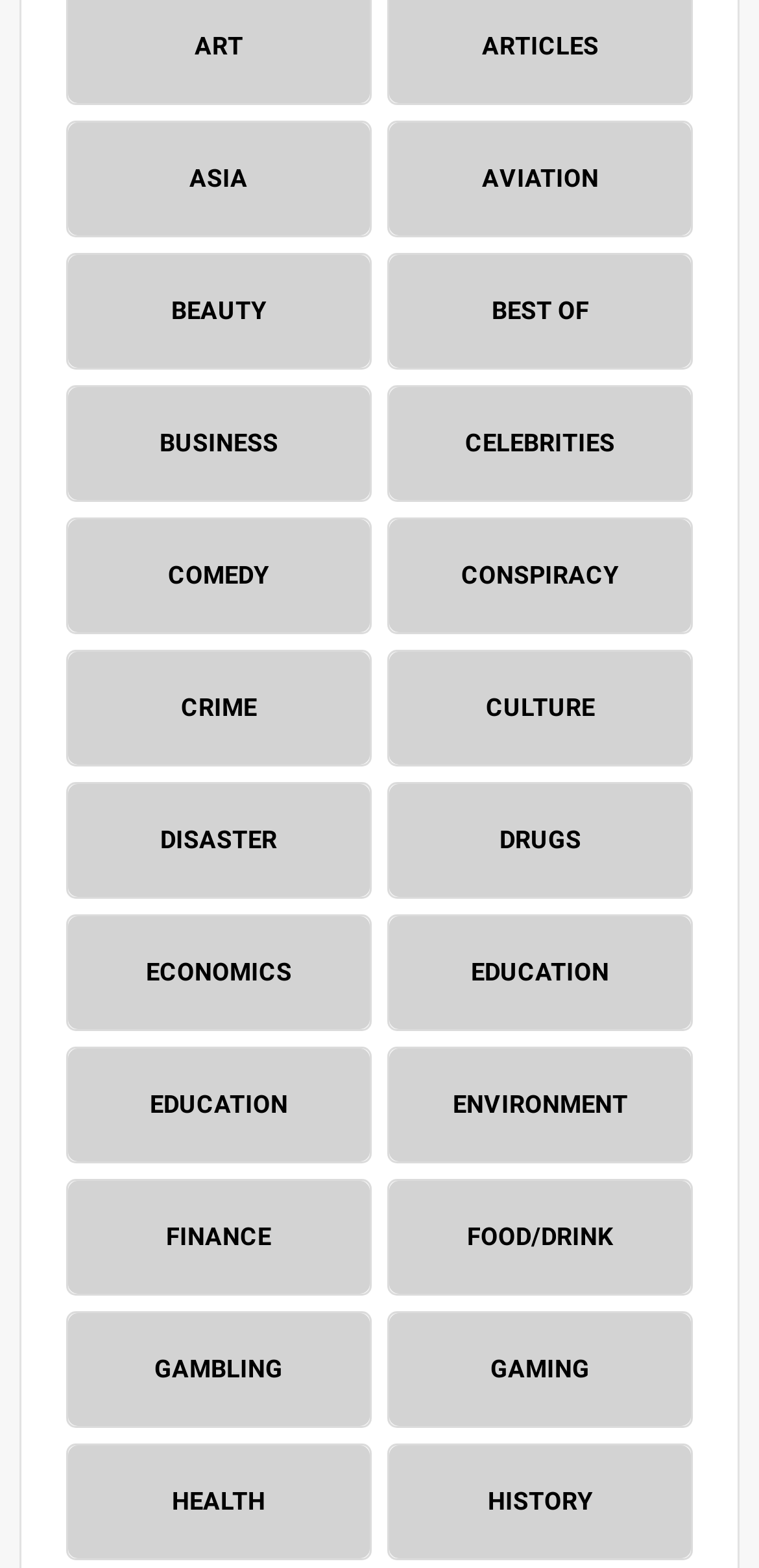Show the bounding box coordinates of the region that should be clicked to follow the instruction: "View COMEDY."

[0.089, 0.331, 0.487, 0.403]